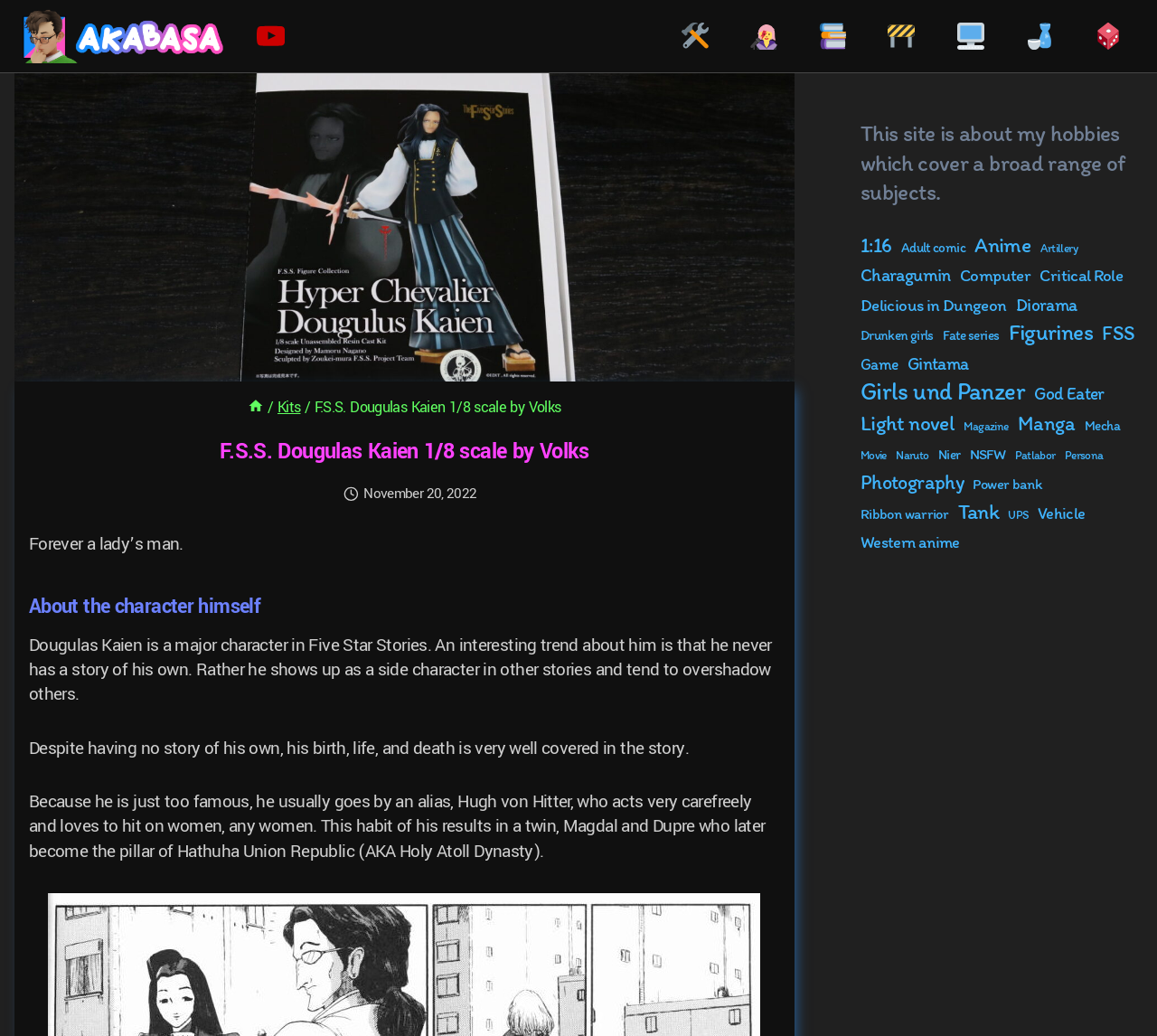Respond to the following query with just one word or a short phrase: 
What is the alias of Dougulas Kaien?

Hugh von Hitter